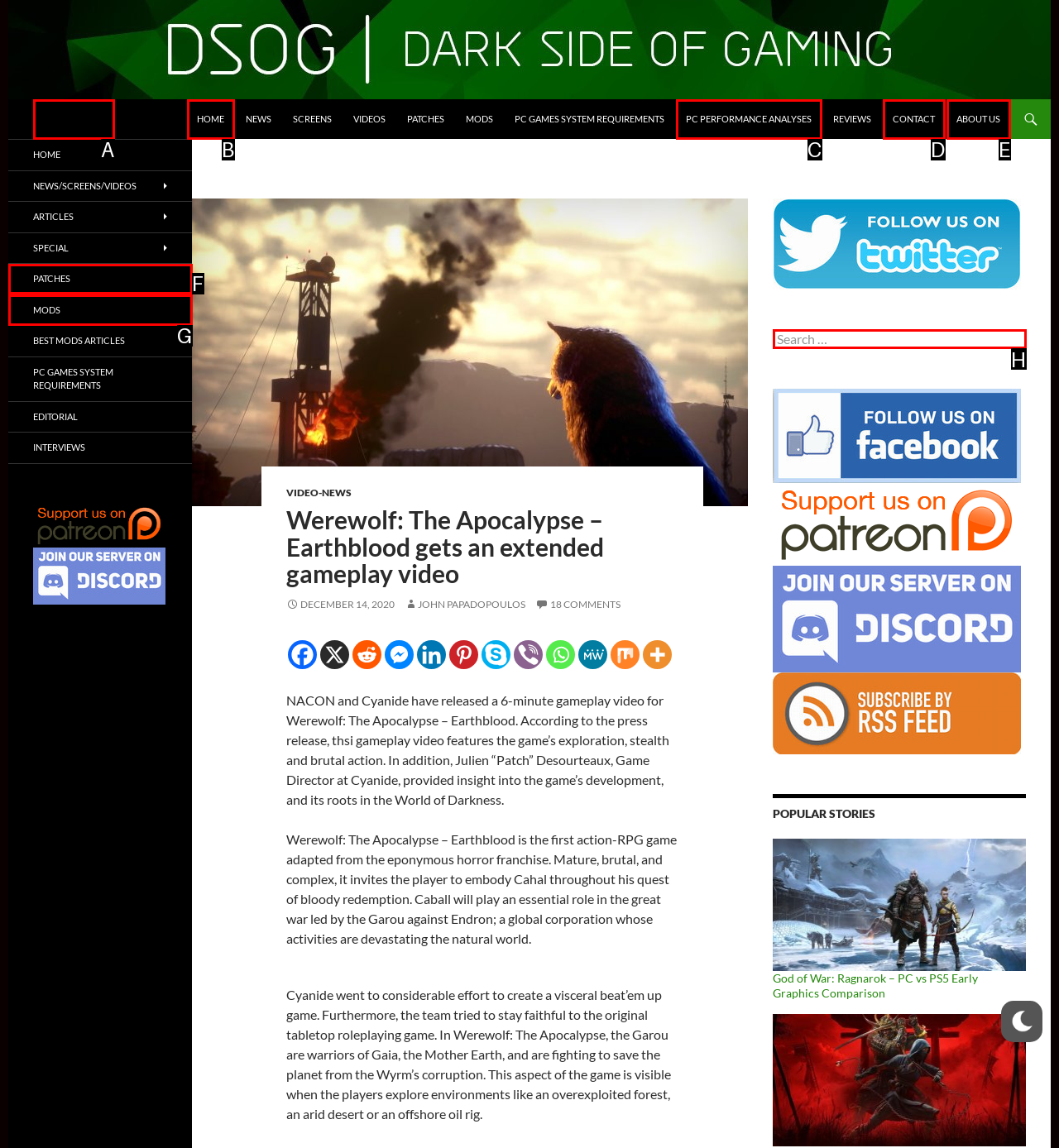Select the right option to accomplish this task: Search for something. Reply with the letter corresponding to the correct UI element.

H